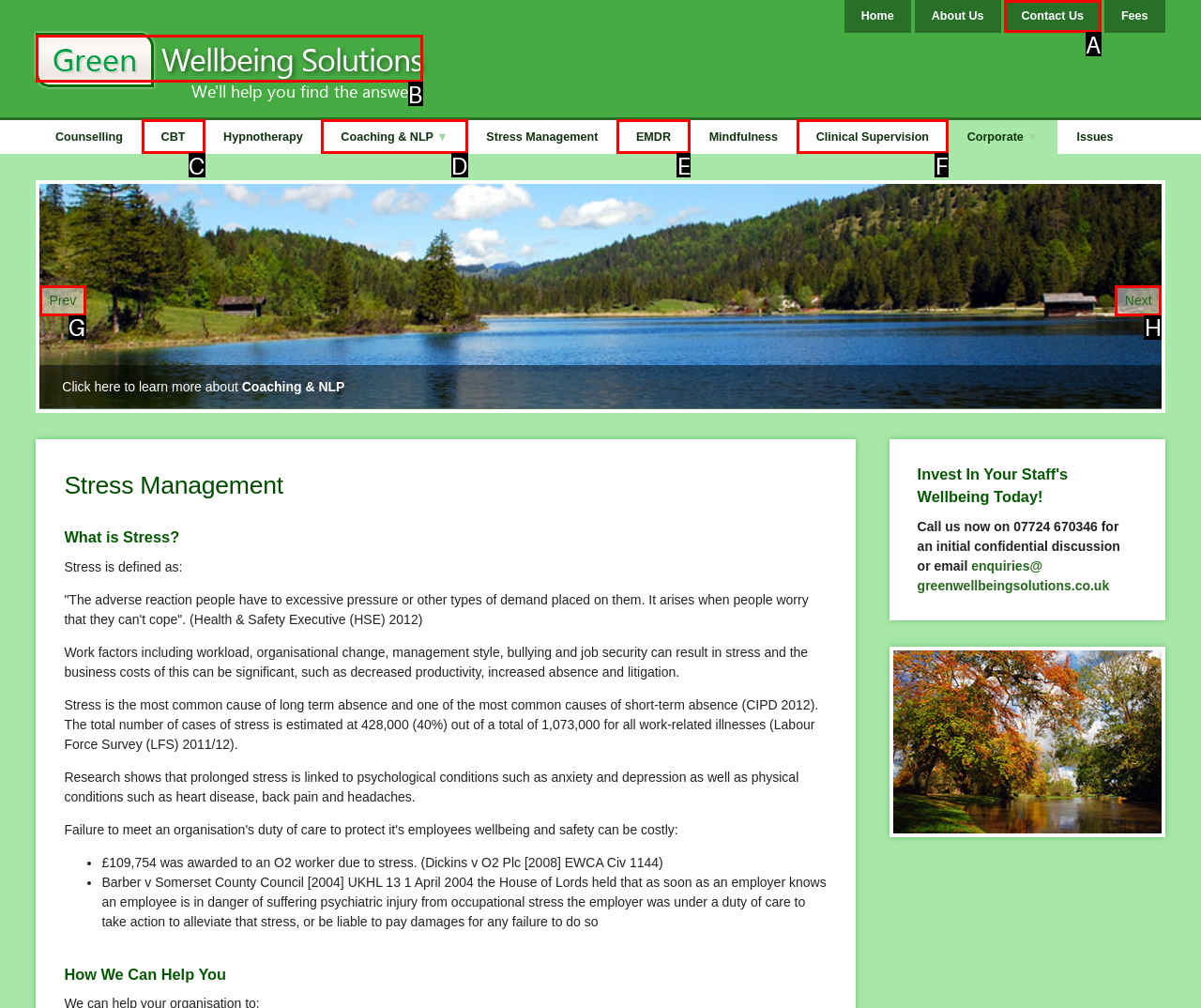Based on the description Green Wellbeing Solutions, identify the most suitable HTML element from the options. Provide your answer as the corresponding letter.

B